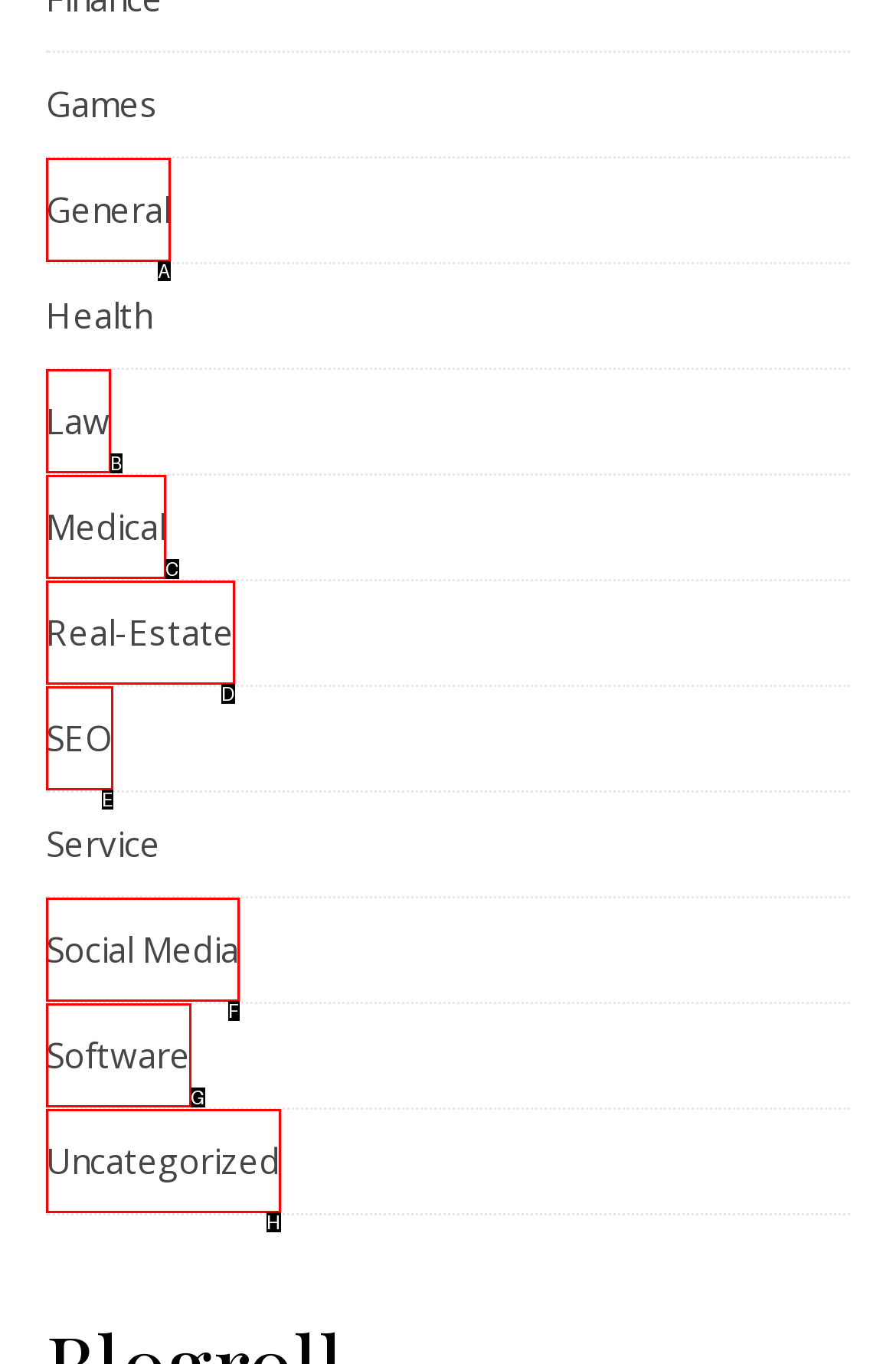Match the description: SEO to one of the options shown. Reply with the letter of the best match.

E